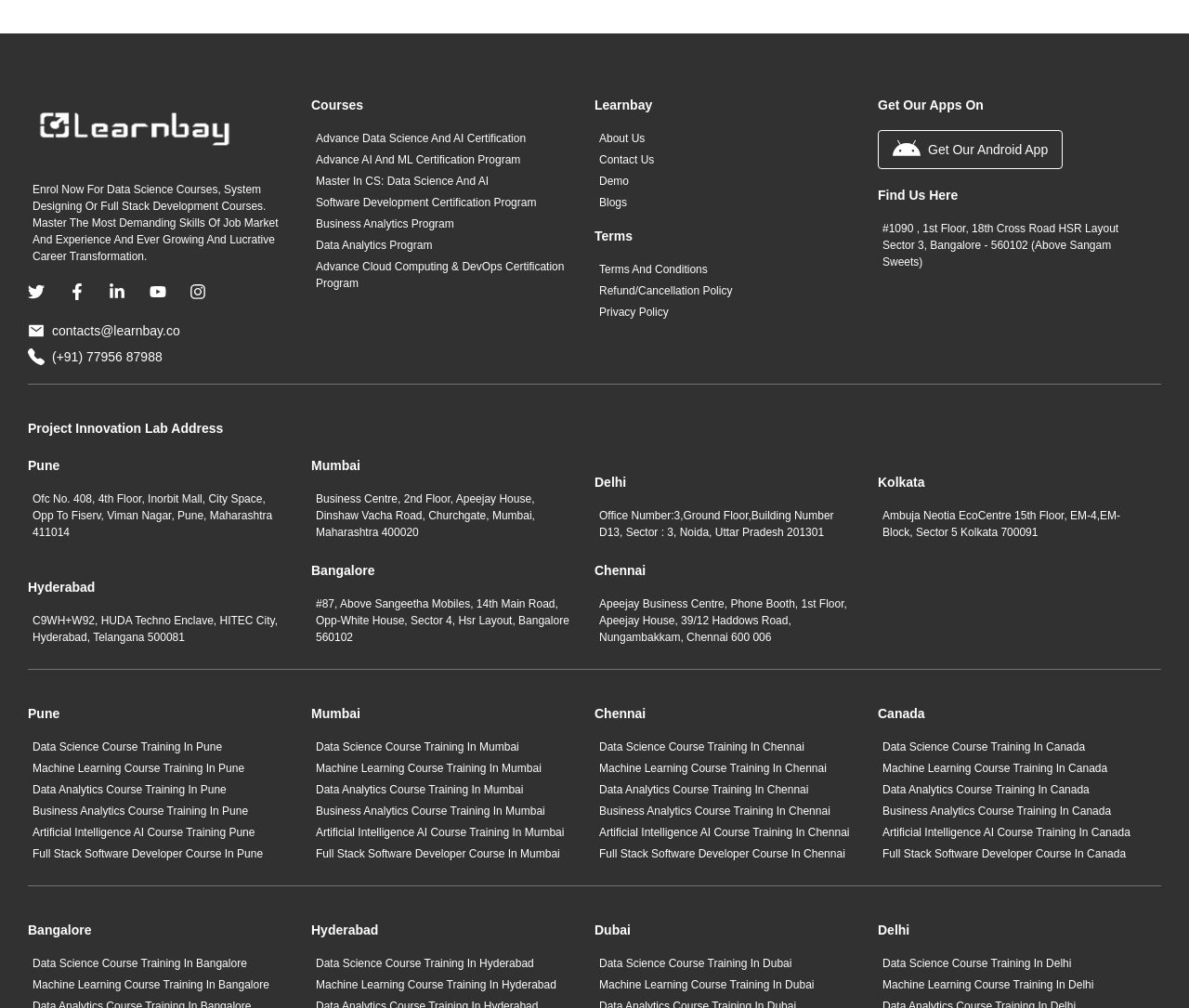Find and specify the bounding box coordinates that correspond to the clickable region for the instruction: "Get the Android app".

[0.738, 0.129, 0.894, 0.168]